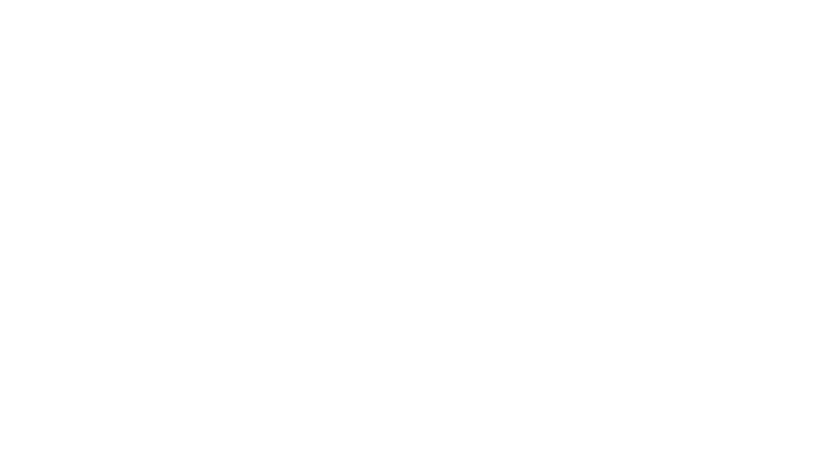Explain the image with as much detail as possible.

The image displays the logo of HRK, a digital game marketplace. The logo features a stylized representation, emphasizing the company's branding within the gaming community. Positioned prominently, it signifies HRK’s involvement in offering various digital products, including game keys for platforms like Steam. This visual element aligns with HRK's mission to provide accessible gaming experiences, showcasing their offerings alongside game promotions, such as the featured title "Scars Above" available for purchase.